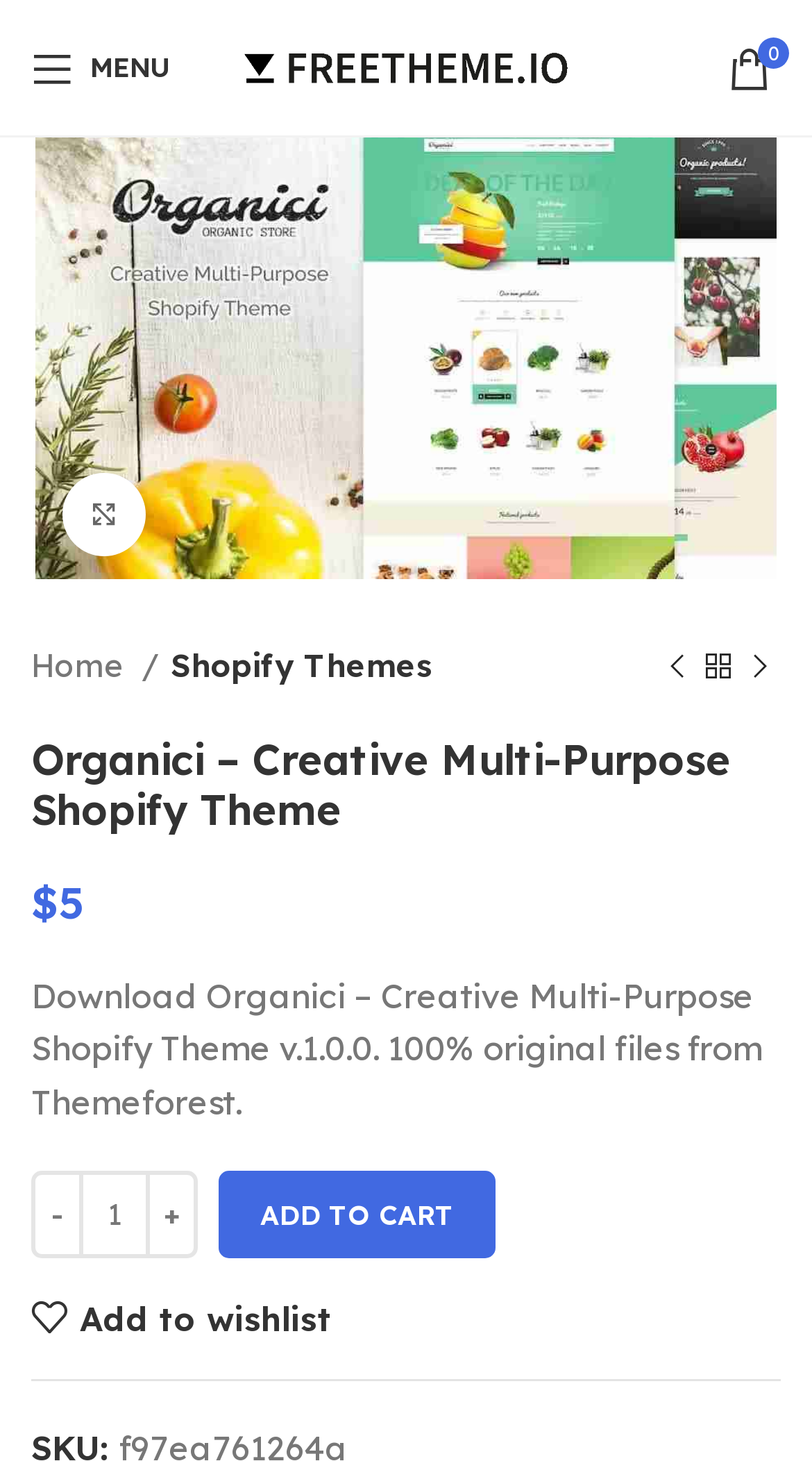Produce an extensive caption that describes everything on the webpage.

The webpage is about a Shopify theme called Organici, which is a creative multi-purpose theme. At the top left, there is a mobile menu link with the text "MENU" next to it. On the top right, there are three links: a search icon, a cart icon with a "0" badge, and a link to enlarge an image.

Below the top navigation, there is a large image of the theme, with a link to the theme's name "Organici – Creative Multi-Purpose Shopify Theme" overlaid on top of it. Next to the image, there is a breadcrumb navigation with links to "Home" and "Shopify Themes".

Underneath the image, there are links to navigate to the previous and next products, as well as a link with a left arrow icon and a link with a right arrow icon. The main heading of the page is "Organici – Creative Multi-Purpose Shopify Theme", followed by the price of the theme, which is $5.

Below the price, there is a description of the theme, which reads "Download Organici – Creative Multi-Purpose Shopify Theme v.1.0.0. 100% original files from Themeforest." Next to the description, there are buttons to decrease and increase the product quantity, as well as an "ADD TO CART" button. Finally, there is a link to add the theme to a wishlist, represented by a heart icon.